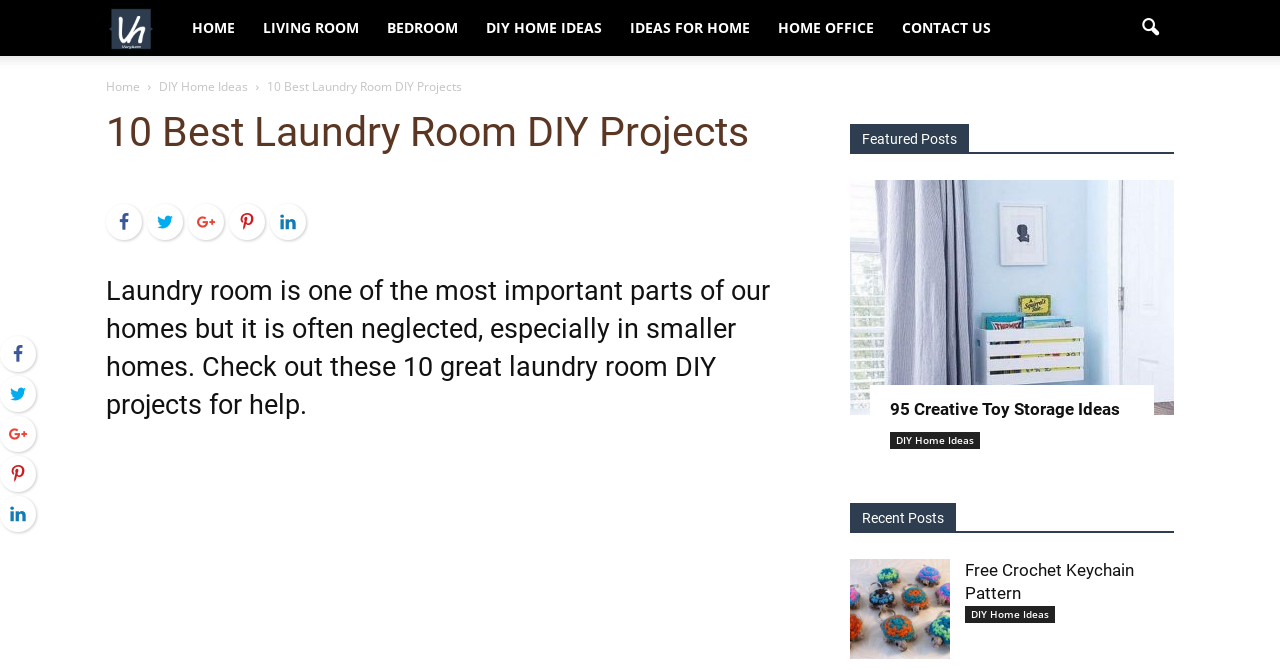How many social media links are there in the top-right corner?
Please provide a detailed answer to the question.

I counted the number of social media links in the top-right corner of the webpage, starting from the top, I found links to Facebook, Twitter, Google+, Pinterest, and LinkedIn, which makes a total of 5 links.